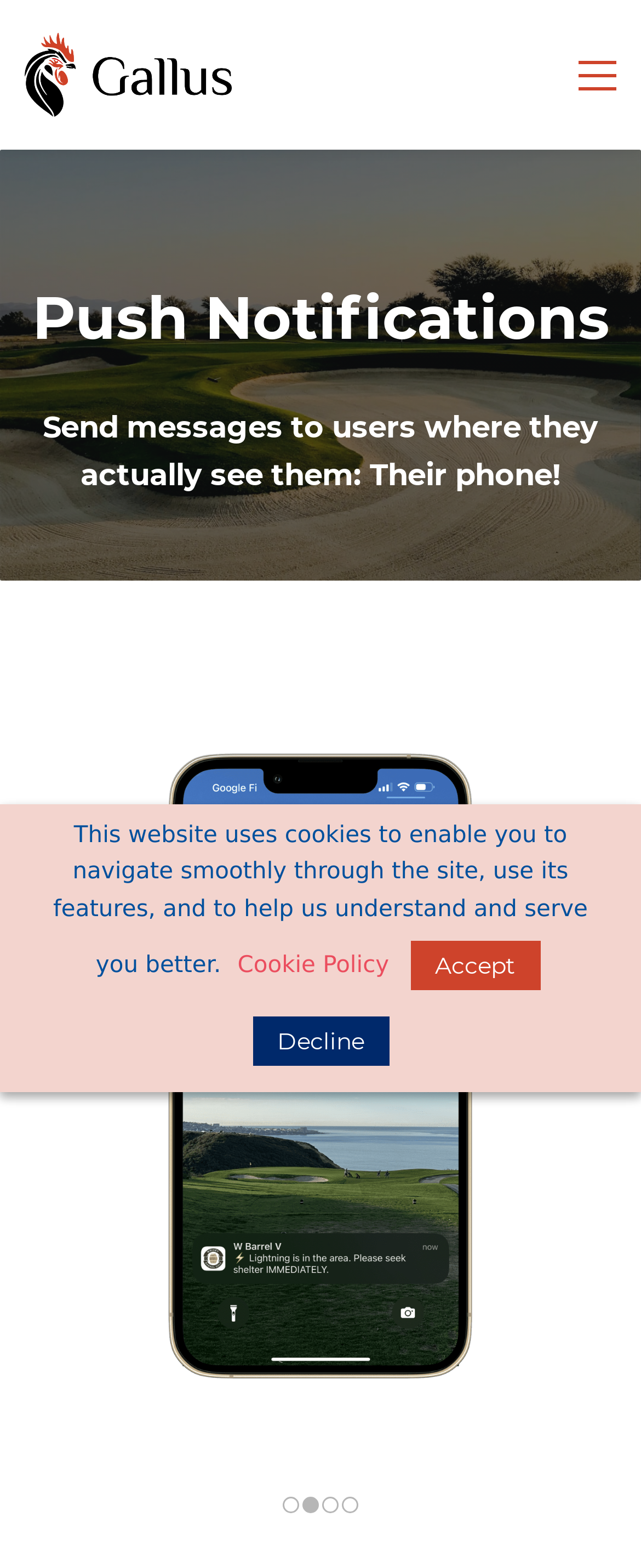What is the image on the right side of the webpage?
Observe the image and answer the question with a one-word or short phrase response.

Lightning Alert